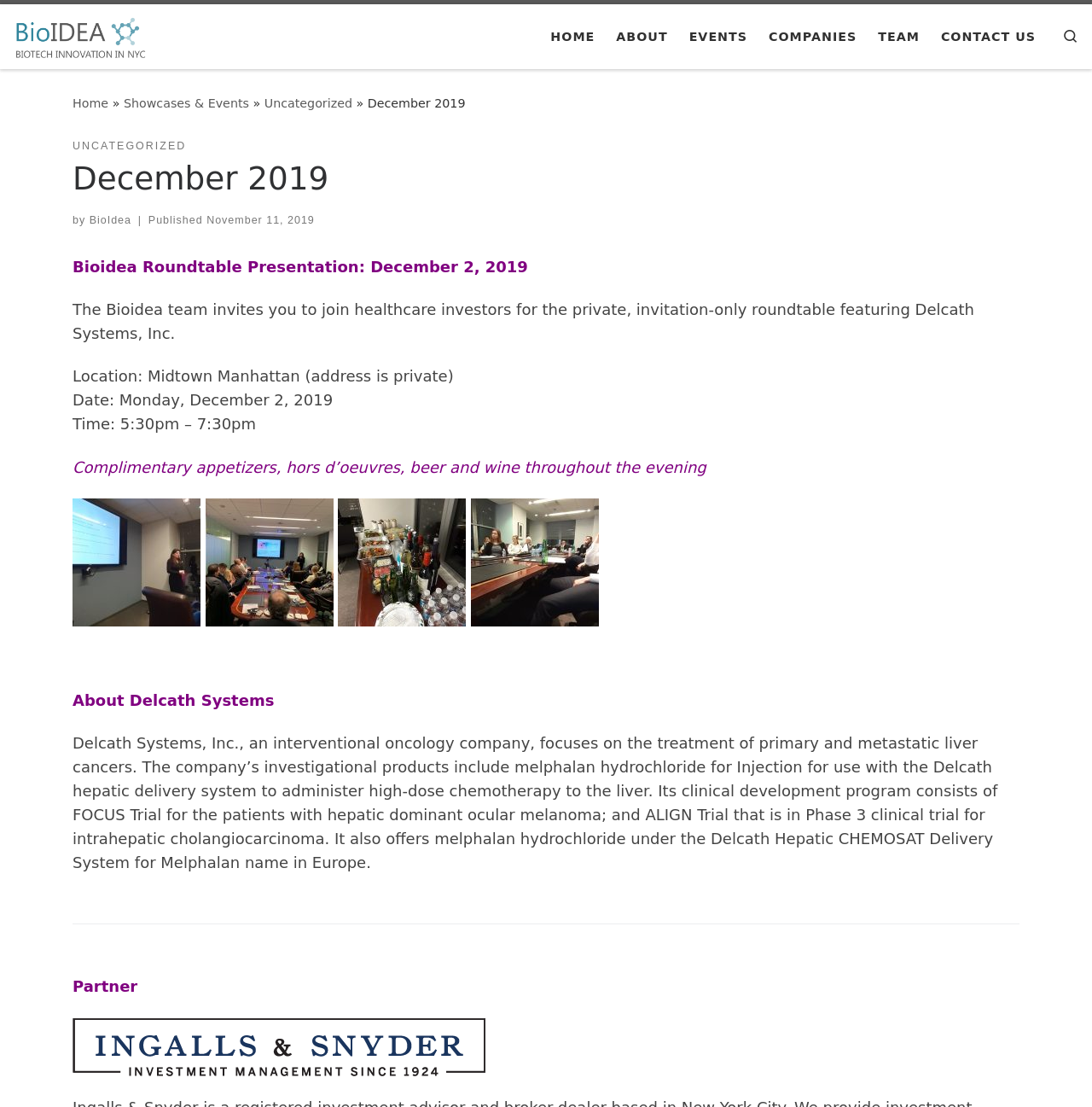What is the company featured in the Bioidea Roundtable Presentation?
Provide an in-depth and detailed explanation in response to the question.

The company featured in the Bioidea Roundtable Presentation can be found in the main content section of the webpage, where it says 'About Delcath Systems'.